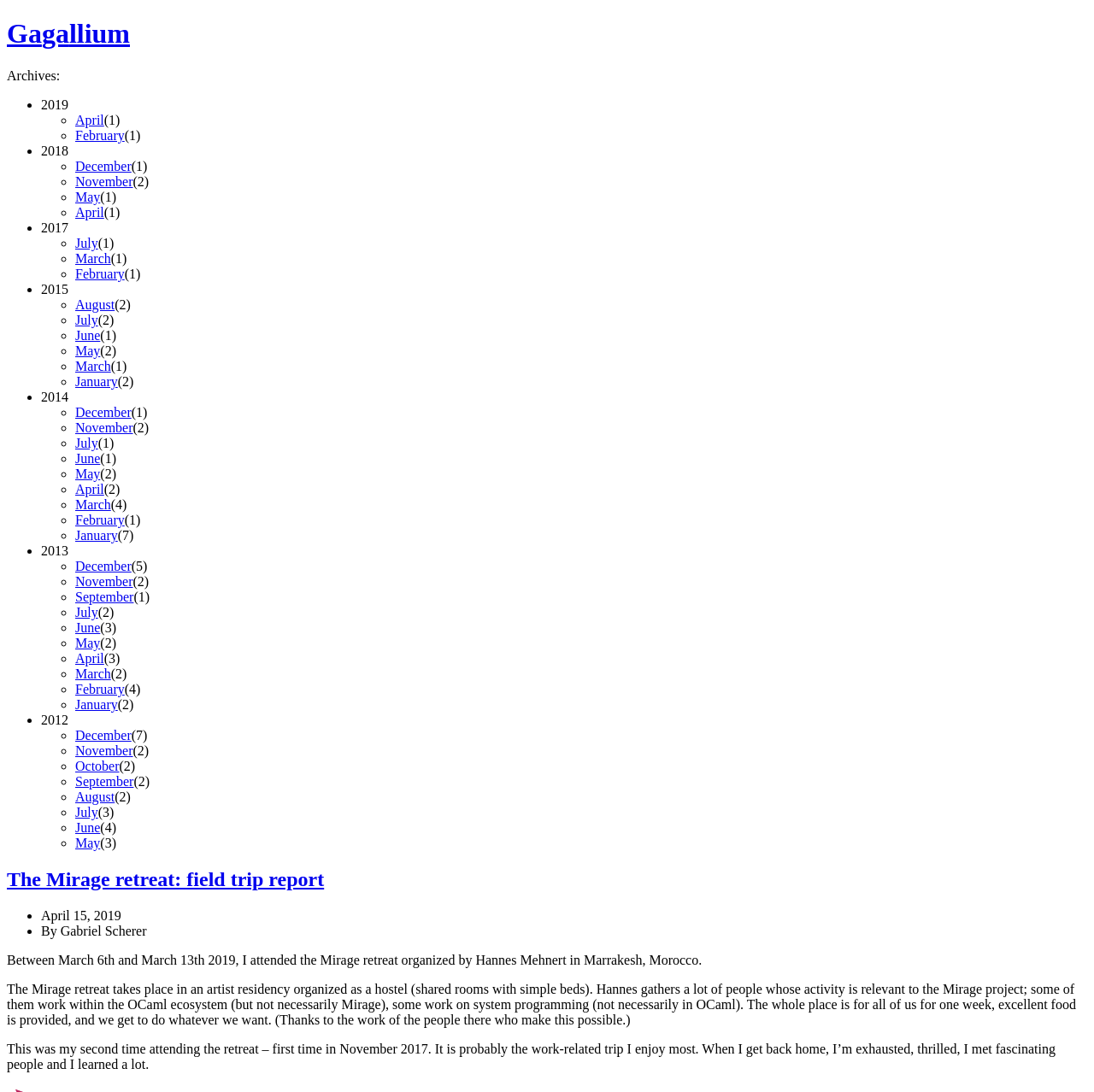Pinpoint the bounding box coordinates for the area that should be clicked to perform the following instruction: "View January 2014 posts".

[0.069, 0.343, 0.108, 0.356]